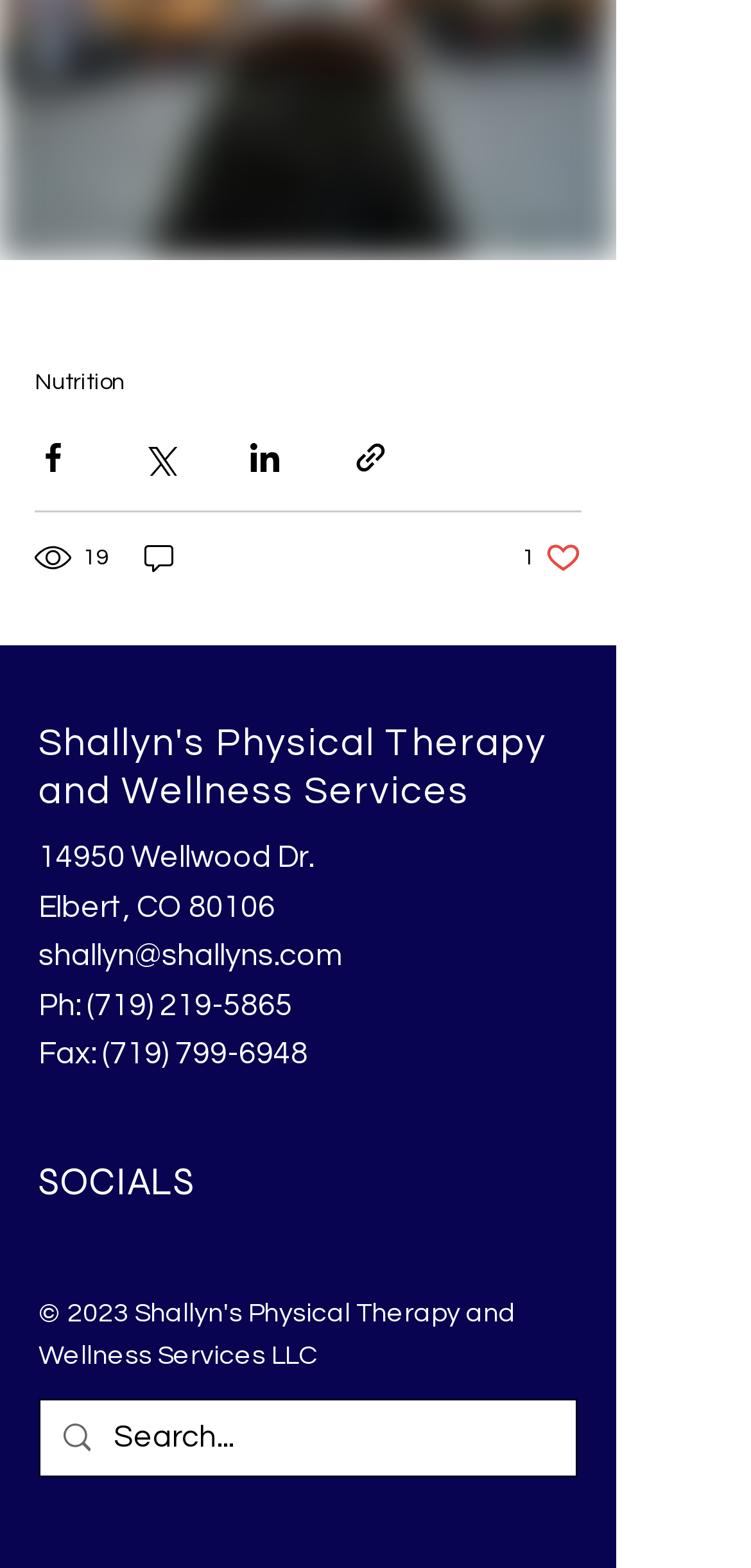What is the address of the physical therapy and wellness services?
Kindly offer a comprehensive and detailed response to the question.

The answer can be found in the static text elements located below the name of the physical therapy and wellness services, which provide the address as 14950 Wellwood Dr., Elbert, CO 80106.